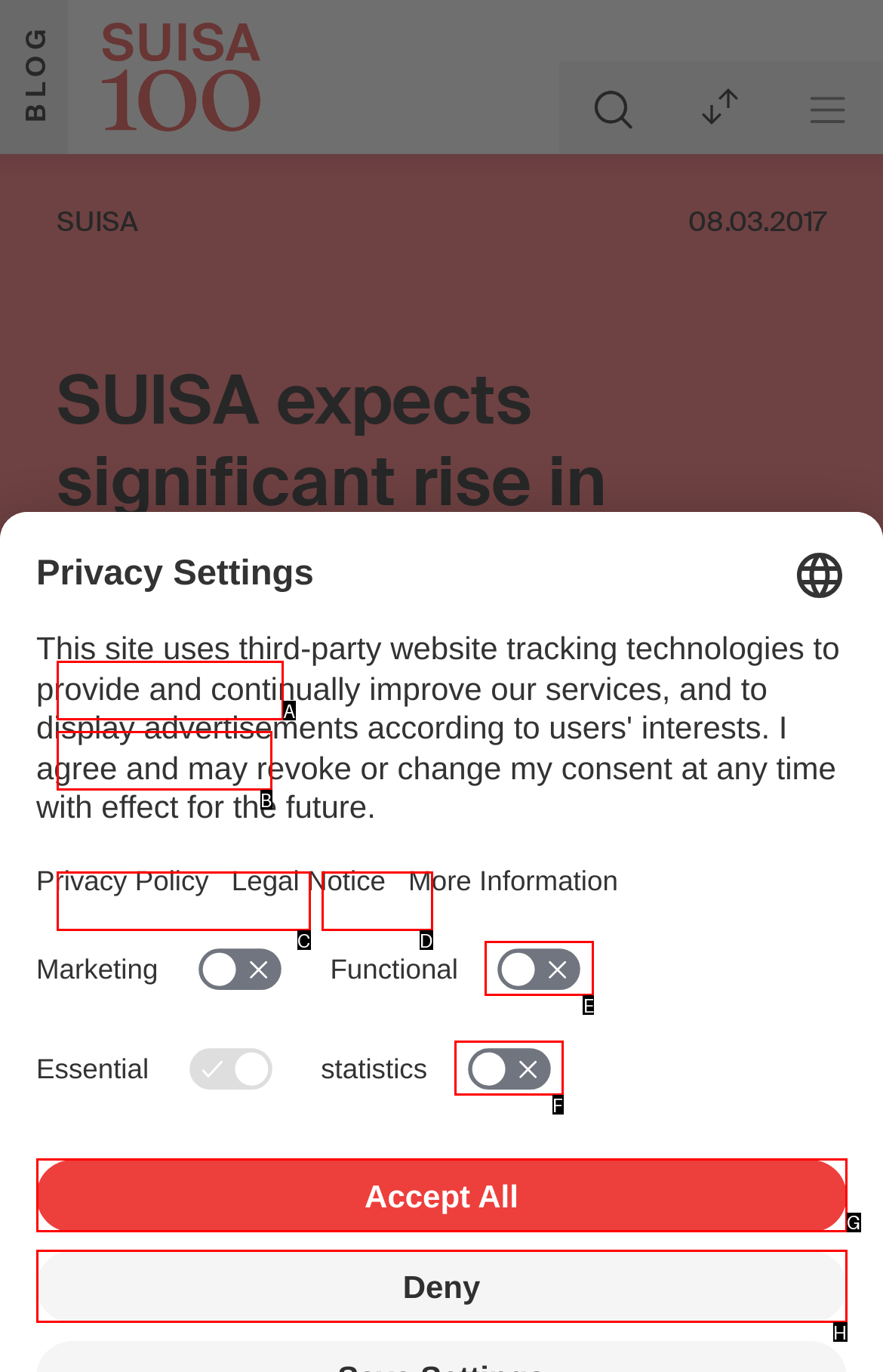Look at the description: alt="StudyDriver.com"
Determine the letter of the matching UI element from the given choices.

None